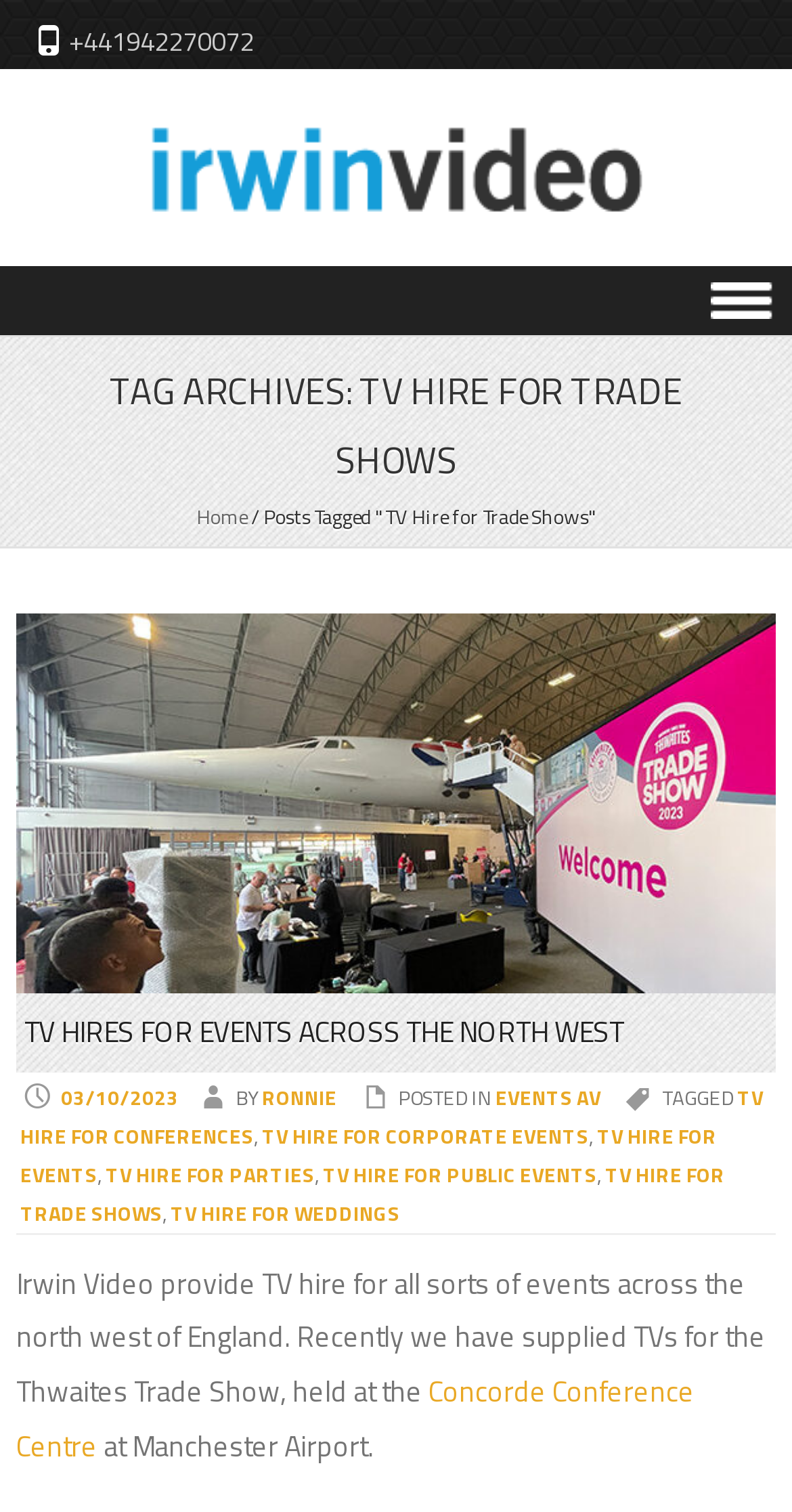Locate the bounding box coordinates of the clickable part needed for the task: "Learn more about TV hire for trade shows".

[0.026, 0.767, 0.915, 0.812]